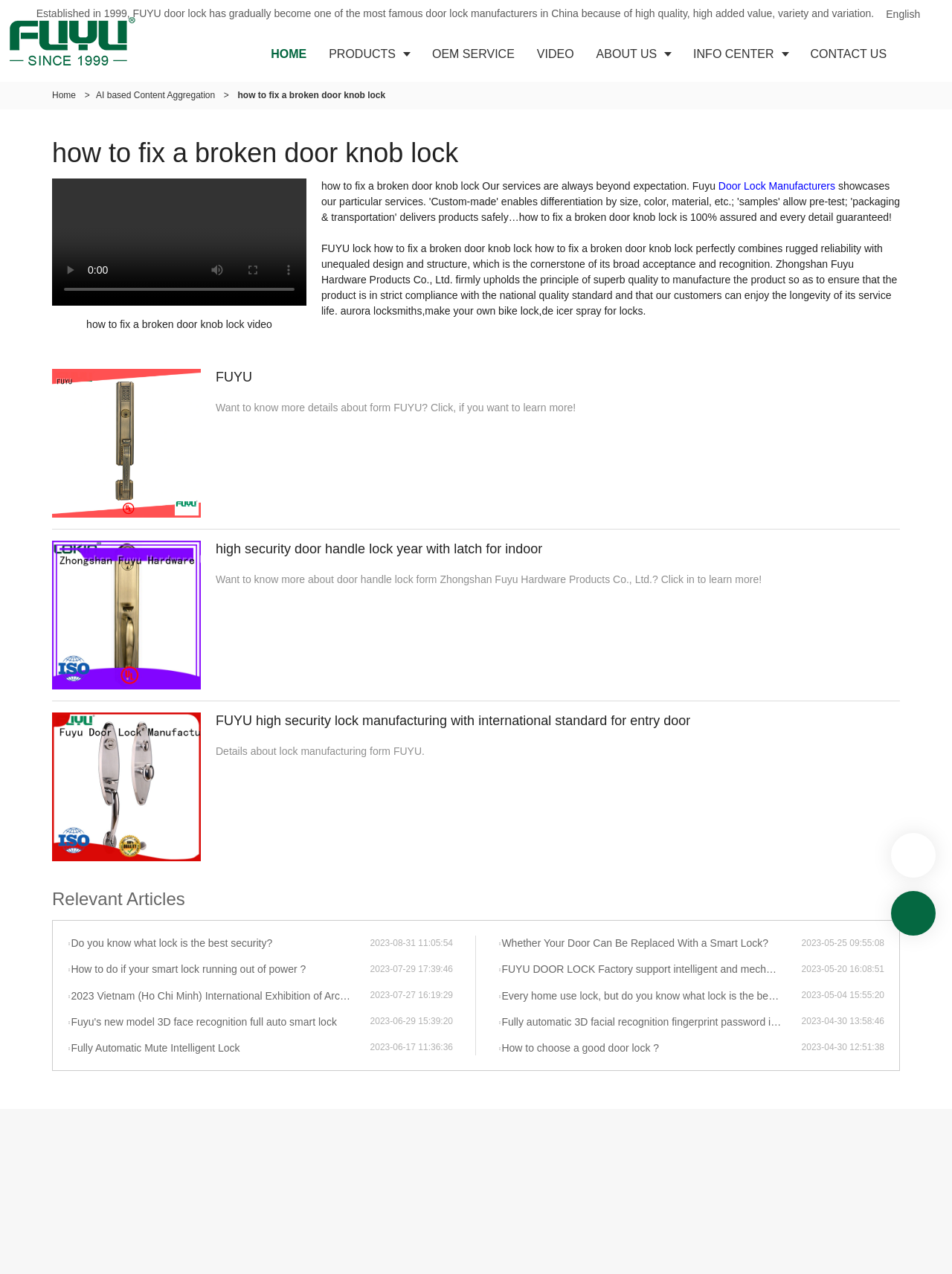What is the topic of the video on the webpage?
Give a one-word or short phrase answer based on the image.

how to fix a broken door knob lock